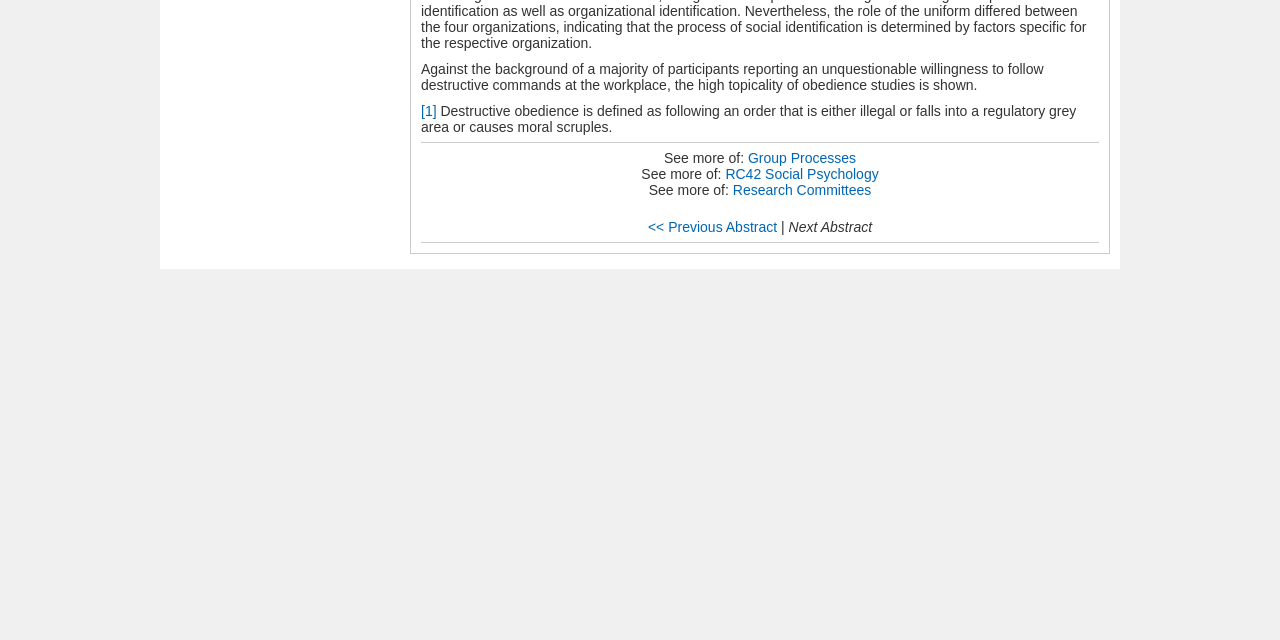Provide the bounding box coordinates for the UI element described in this sentence: "Group Processes". The coordinates should be four float values between 0 and 1, i.e., [left, top, right, bottom].

[0.584, 0.234, 0.669, 0.259]